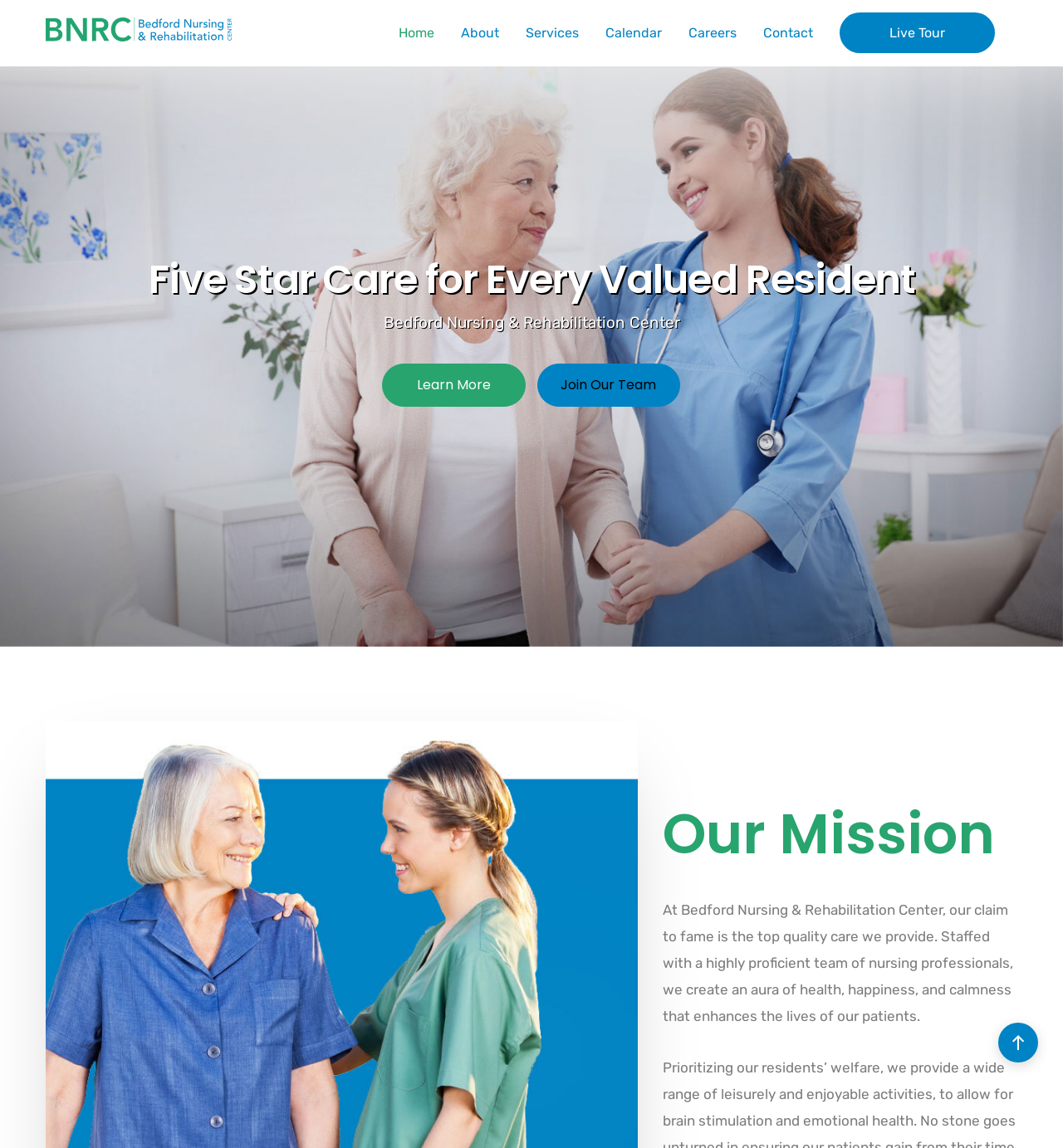Please identify the bounding box coordinates of the clickable area that will allow you to execute the instruction: "Visit Solving FCB on YouTube".

None